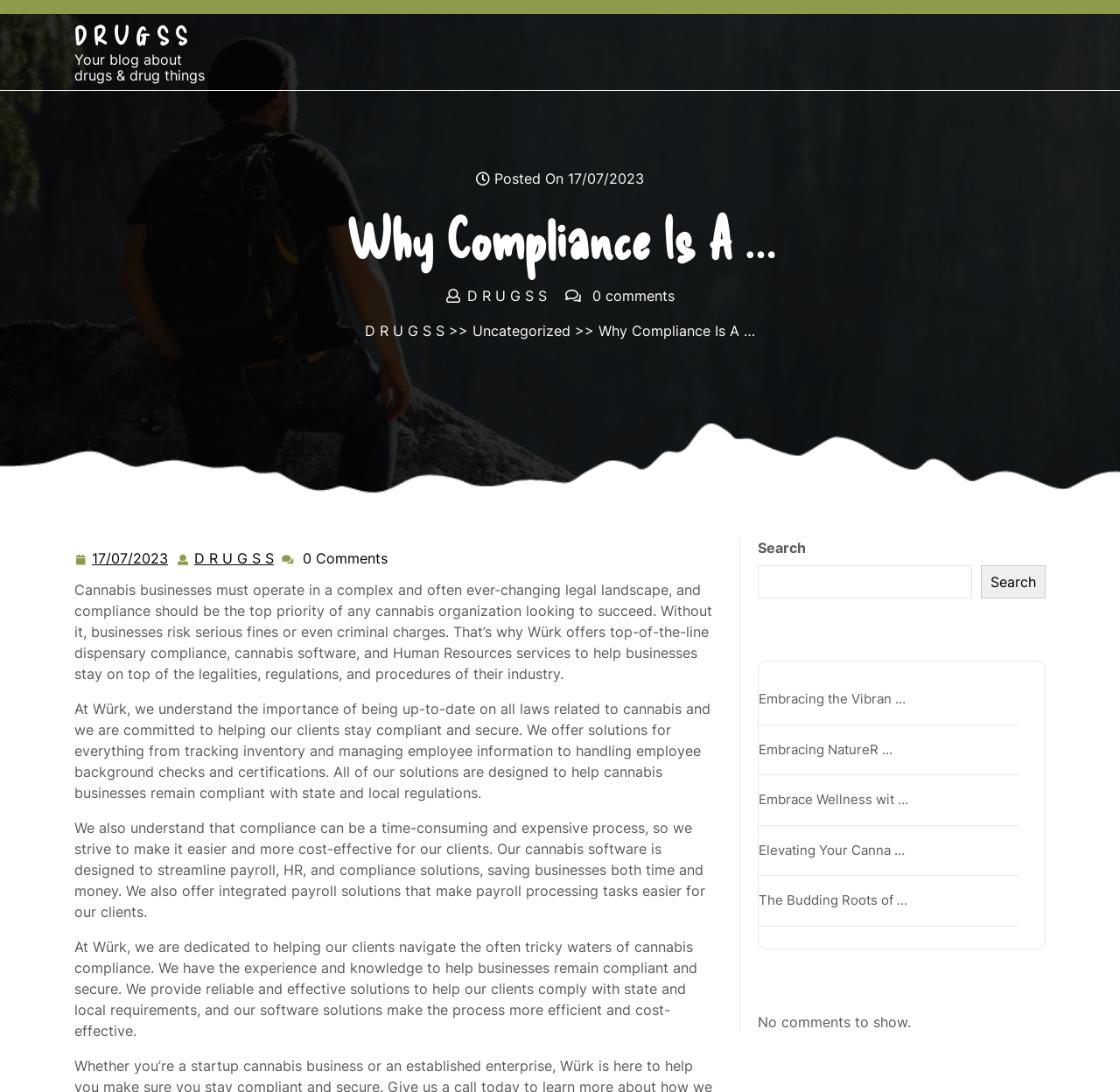Can you find the bounding box coordinates for the element that needs to be clicked to execute this instruction: "View the comments section"? The coordinates should be given as four float numbers between 0 and 1, i.e., [left, top, right, bottom].

[0.677, 0.928, 0.813, 0.944]